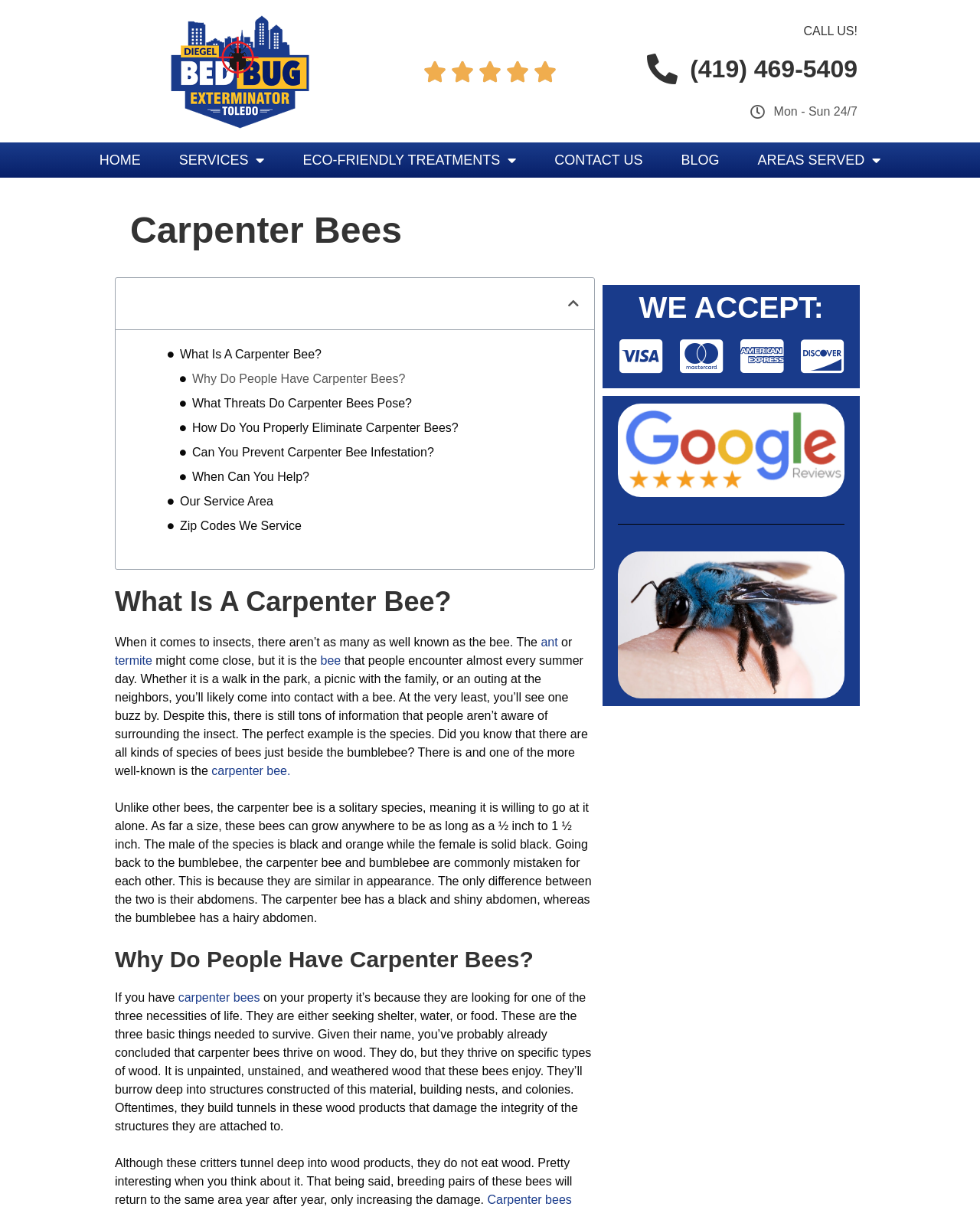Locate the bounding box for the described UI element: "(419) 469-5409". Ensure the coordinates are four float numbers between 0 and 1, formatted as [left, top, right, bottom].

[0.652, 0.041, 0.875, 0.072]